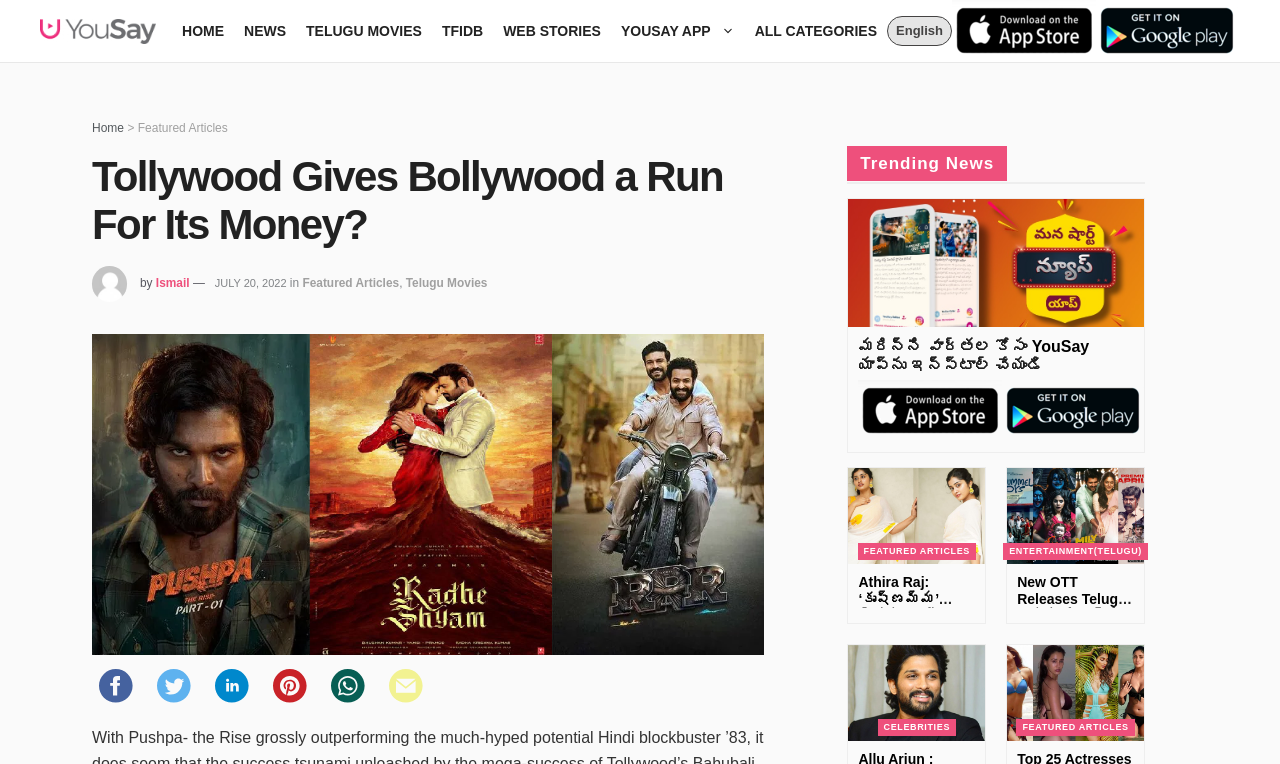Present a detailed account of what is displayed on the webpage.

The webpage is about Tollywood news and entertainment. At the top, there is a banner with a link to "YouSay Telugu" and an image. Below the banner, there is a navigation menu with links to "HOME", "NEWS", "TELUGU MOVIES", "TFIDB", "WEB STORIES", and other categories.

The main content of the page is an article titled "Tollywood Gives Bollywood a Run For Its Money?" with a heading and a subheading. The article has a byline "by Ismail" and a timestamp "JULY 20, 2022". The article is categorized under "Featured Articles" and "Telugu Movies".

Below the article, there are social media sharing links and icons, including "Share this post!", "Tweet this post!", "Pin this post!", and "Email this post!".

Further down the page, there are several sections, including "Trending News", "FEATURED ARTICLES", "ENTERTAINMENT(TELUGU)", and "CELEBRITIES". Each section has a heading and a list of links to related articles or news stories. Some of these sections also have images or figures.

The page also has a call-to-action to install the "YouSay" app, with a link and a brief description in Telugu.